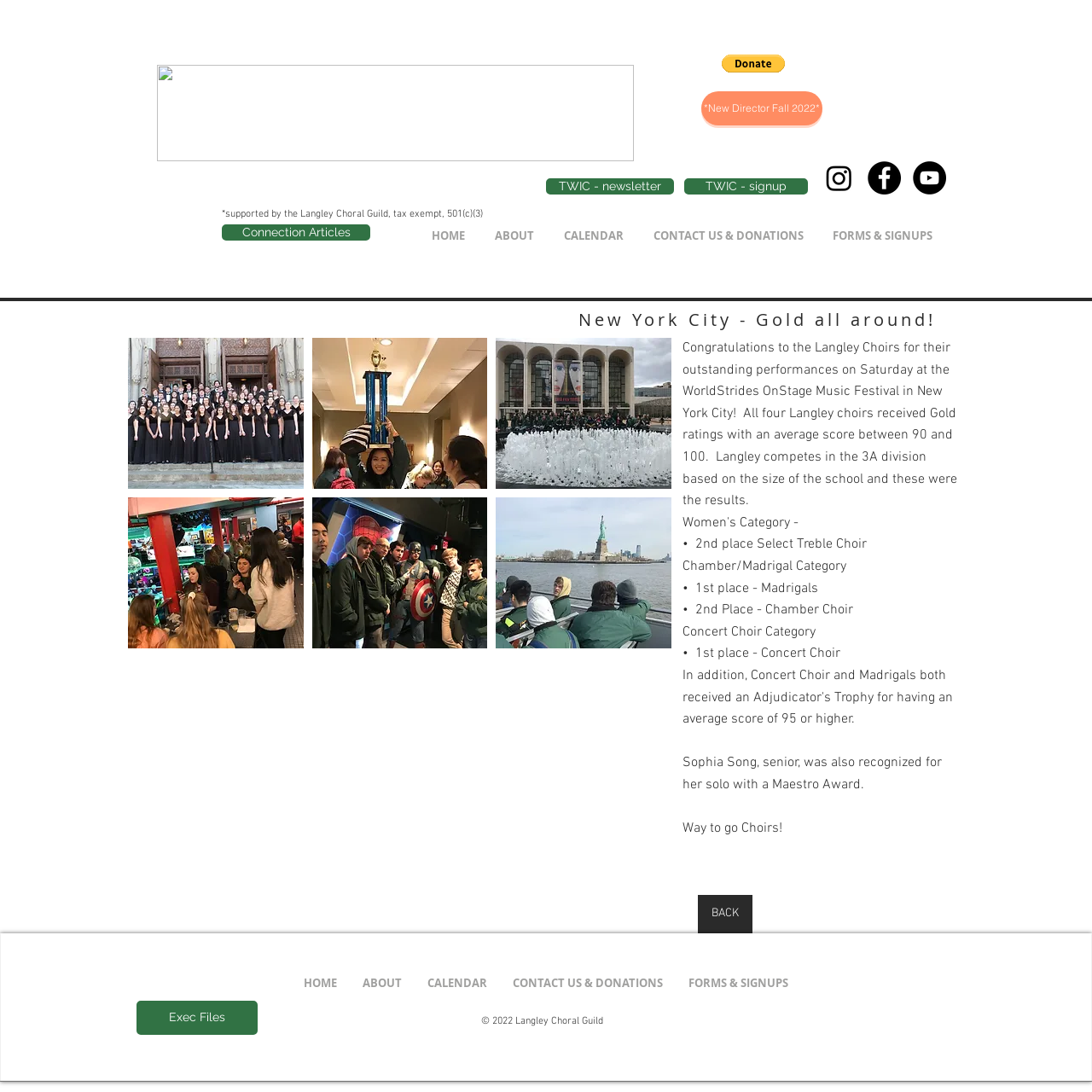Please identify the bounding box coordinates of the area that needs to be clicked to follow this instruction: "Open Instagram".

[0.753, 0.148, 0.784, 0.178]